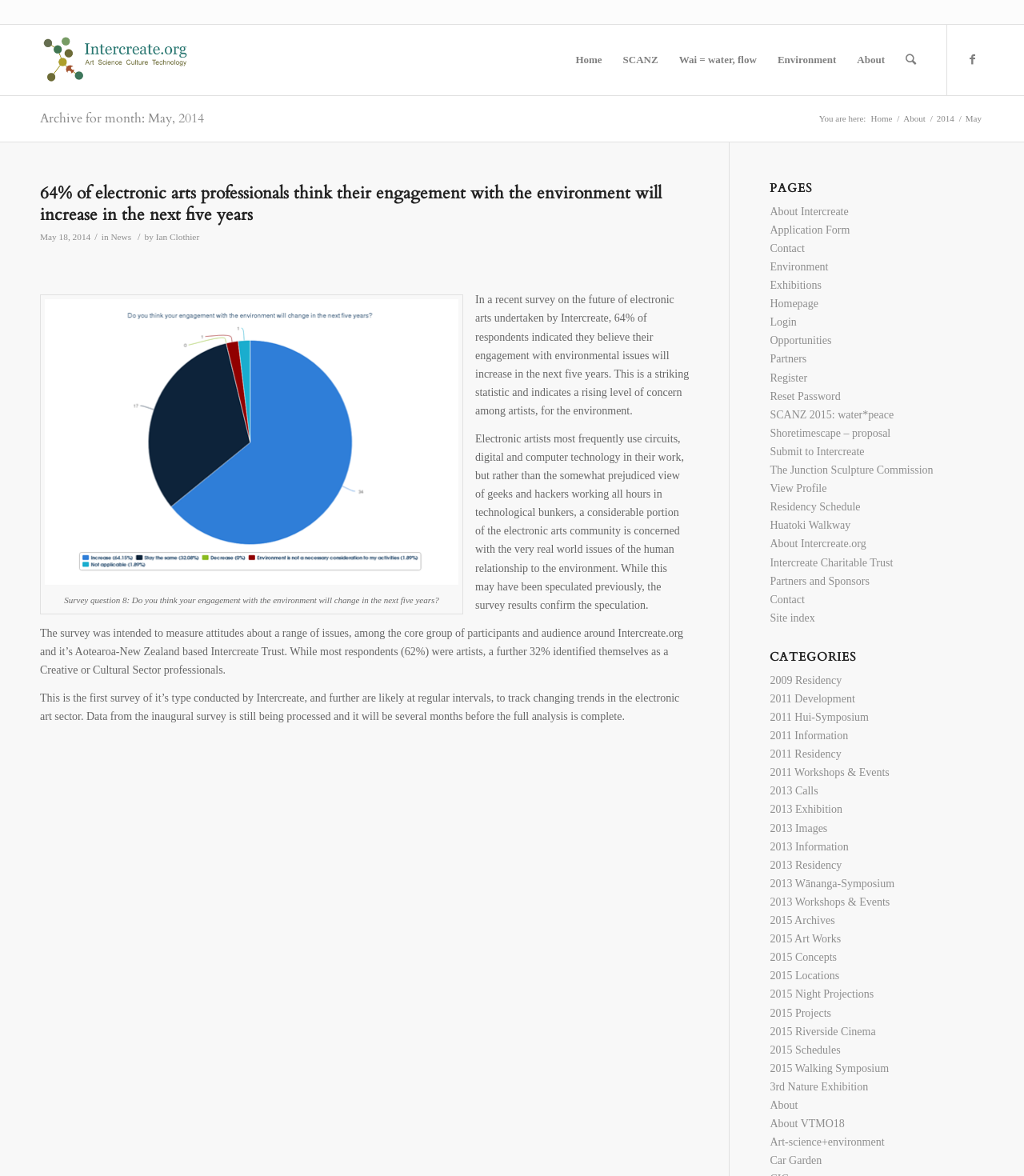Find the bounding box coordinates for the UI element whose description is: "2013 Workshops & Events". The coordinates should be four float numbers between 0 and 1, in the format [left, top, right, bottom].

[0.752, 0.762, 0.869, 0.772]